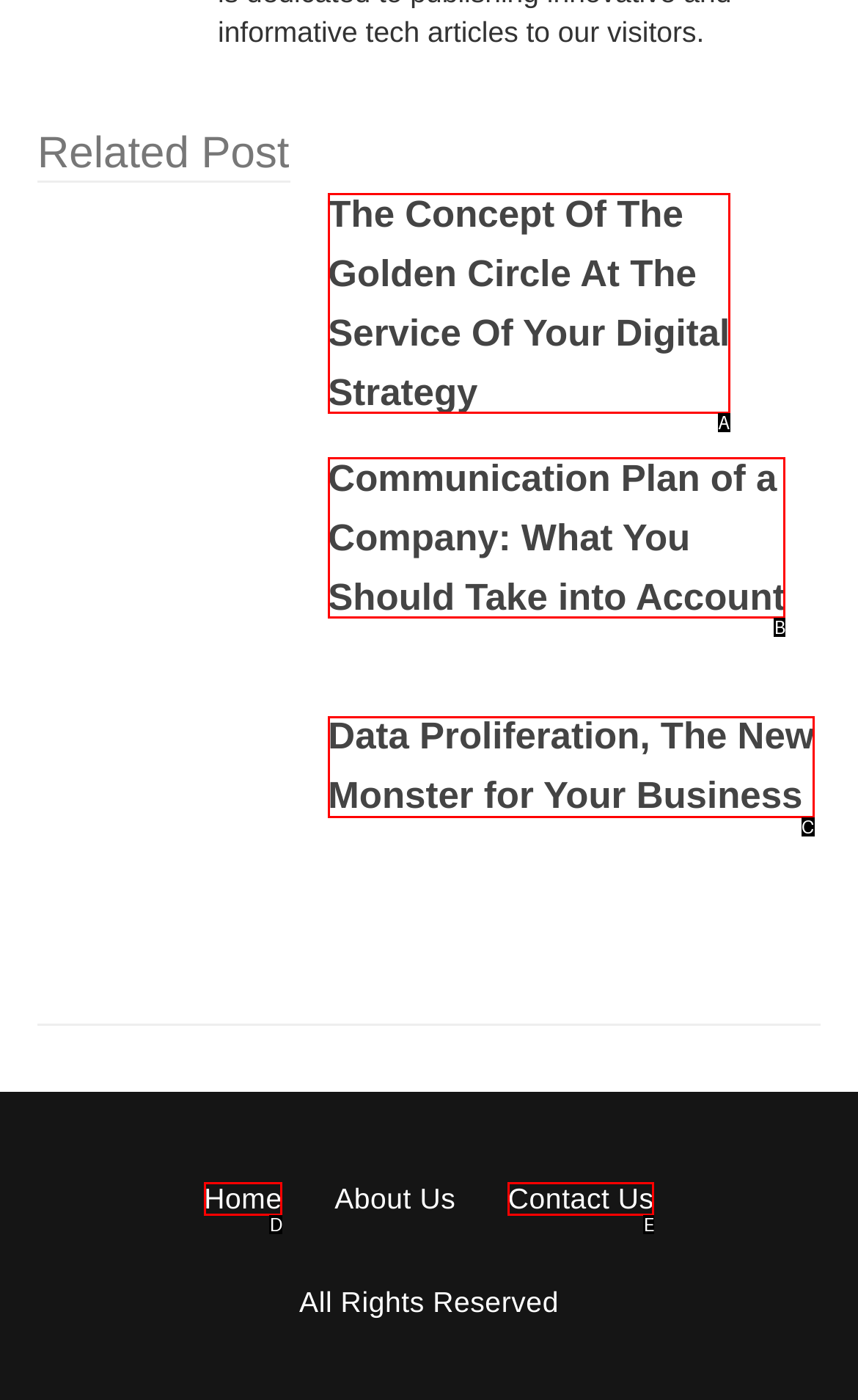Find the HTML element that matches the description: Home. Answer using the letter of the best match from the available choices.

D